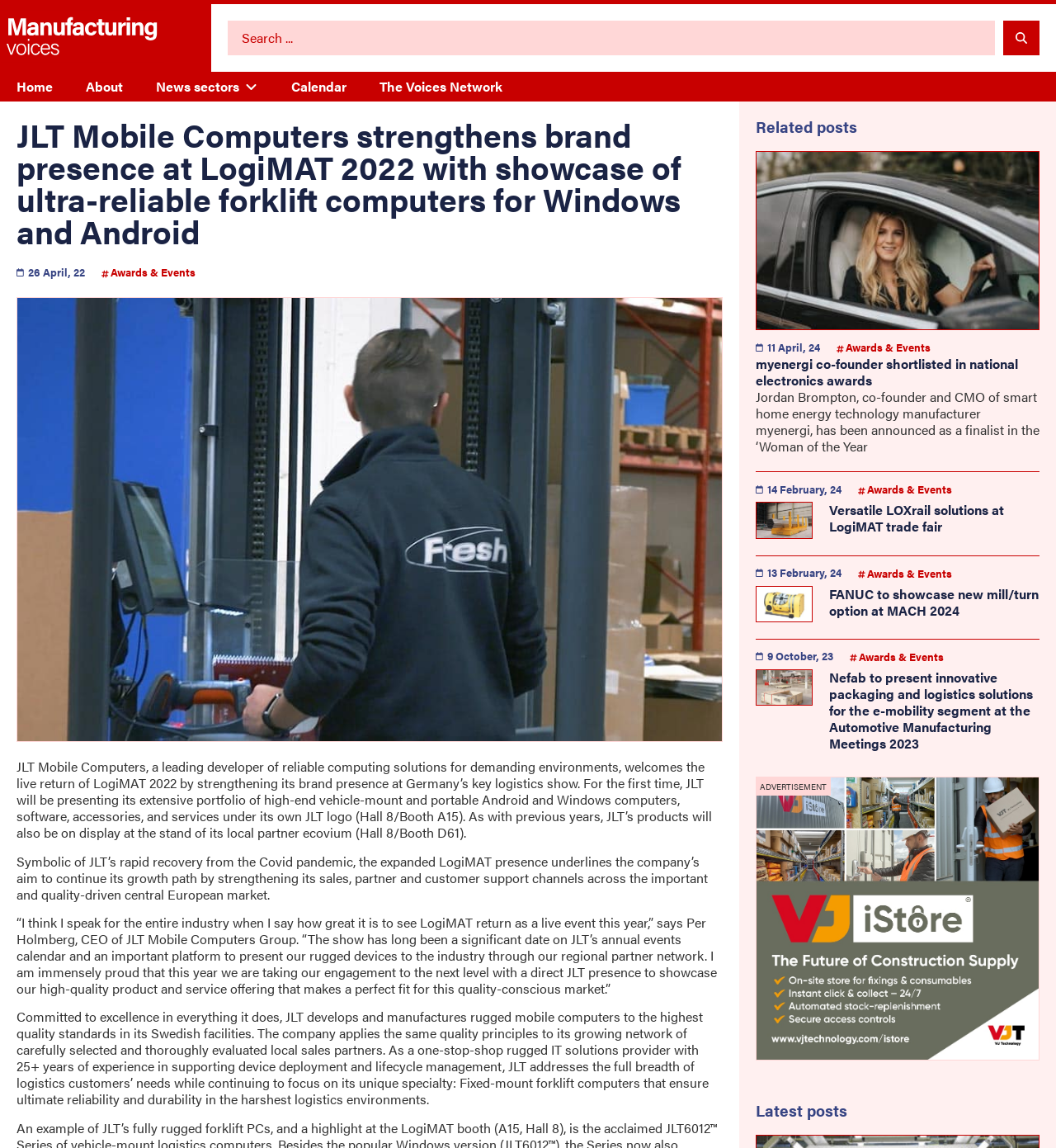What is the name of the company strengthening its brand presence at LogiMAT 2022? Please answer the question using a single word or phrase based on the image.

JLT Mobile Computers